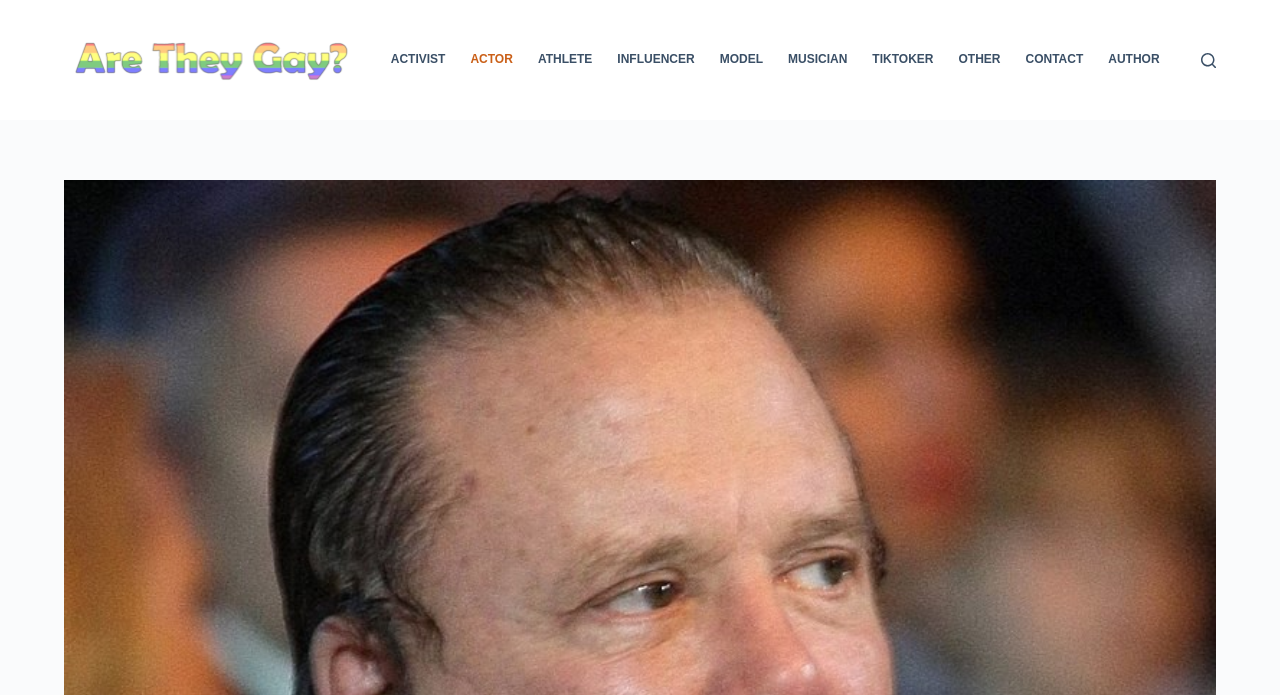Specify the bounding box coordinates of the area to click in order to follow the given instruction: "open search form."

[0.938, 0.076, 0.95, 0.097]